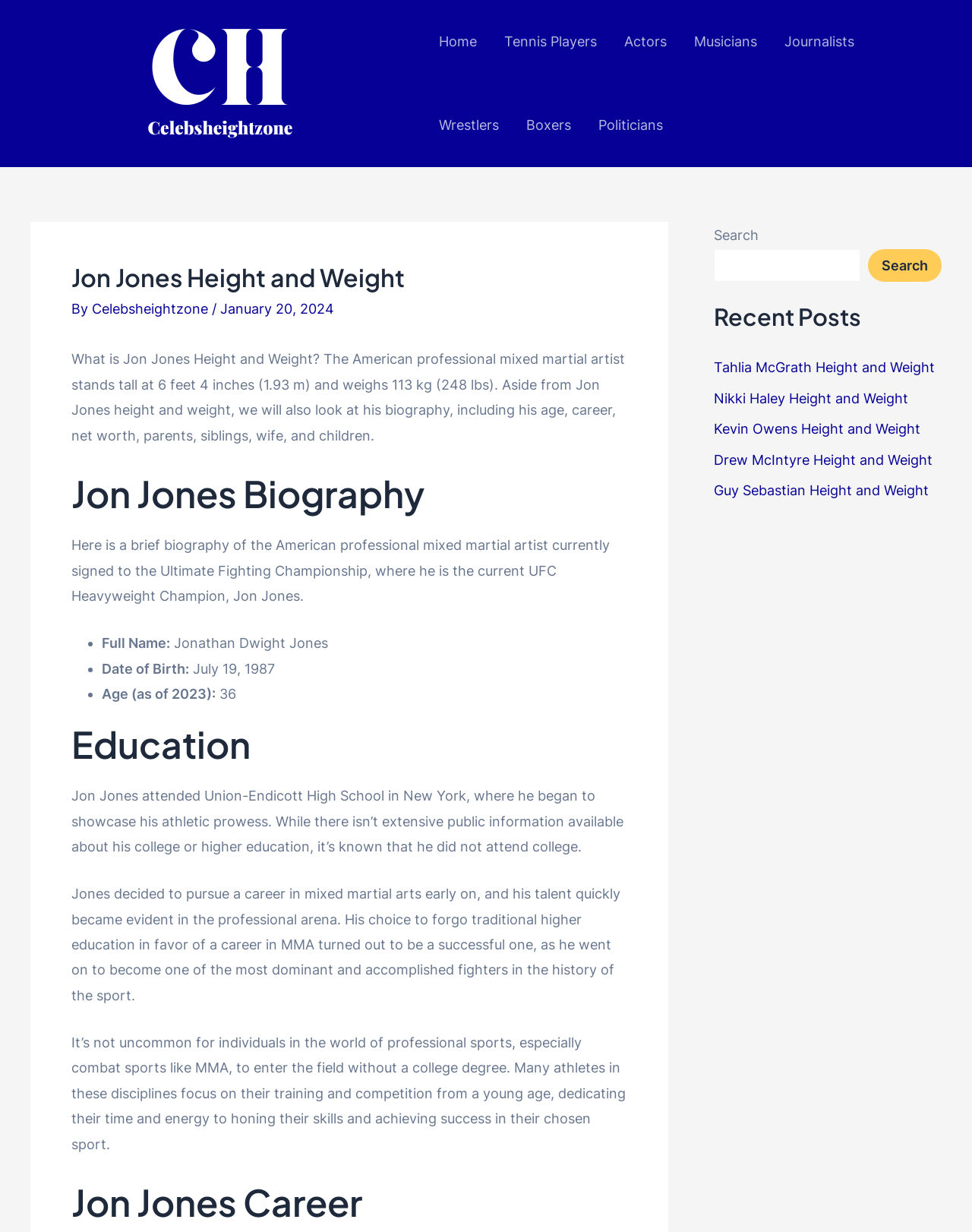Refer to the screenshot and give an in-depth answer to this question: What is Jon Jones' height?

I found the answer in the first paragraph of the webpage, which states 'The American professional mixed martial artist stands tall at 6 feet 4 inches (1.93 m) and weighs 113 kg (248 lbs).'.